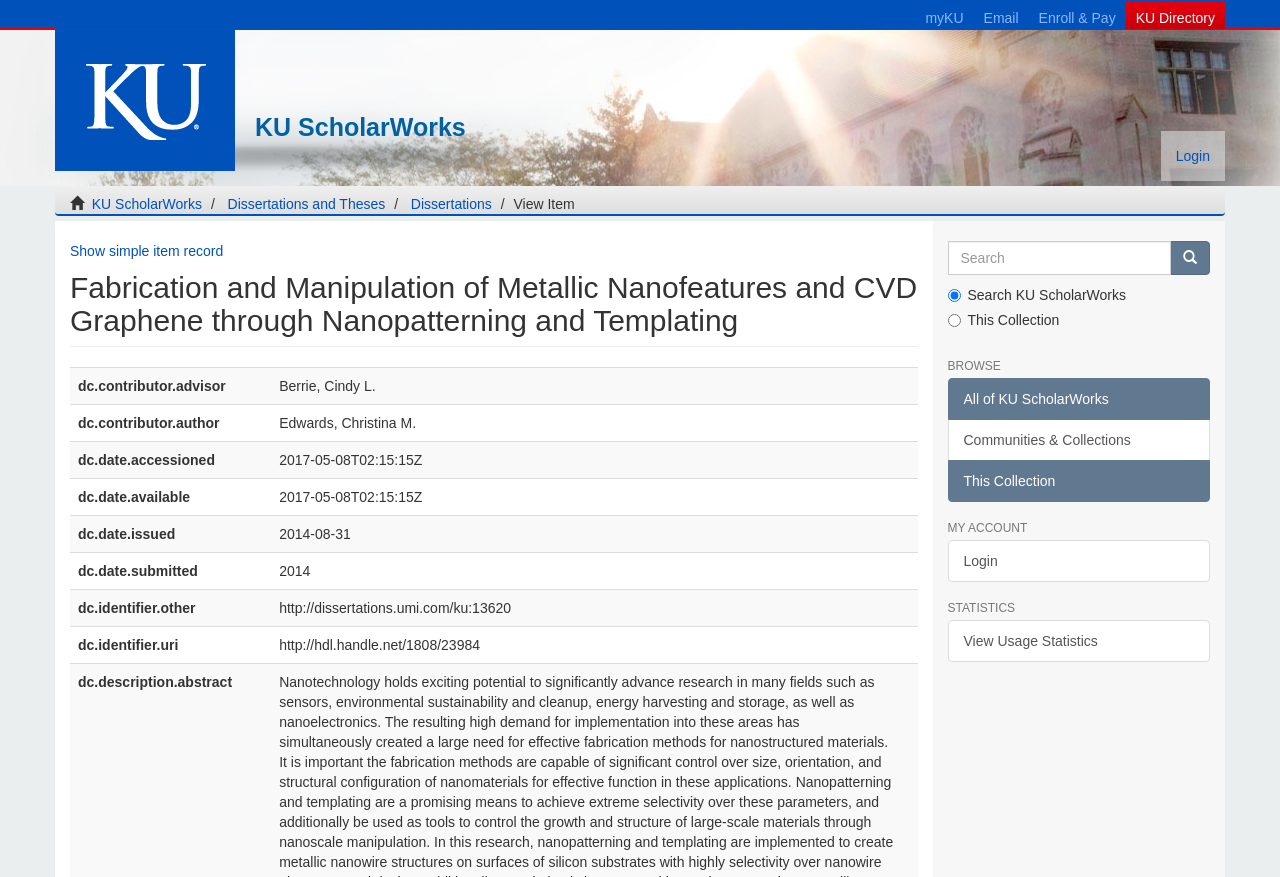Identify the bounding box coordinates of the element to click to follow this instruction: 'Browse communities and collections'. Ensure the coordinates are four float values between 0 and 1, provided as [left, top, right, bottom].

[0.74, 0.478, 0.945, 0.526]